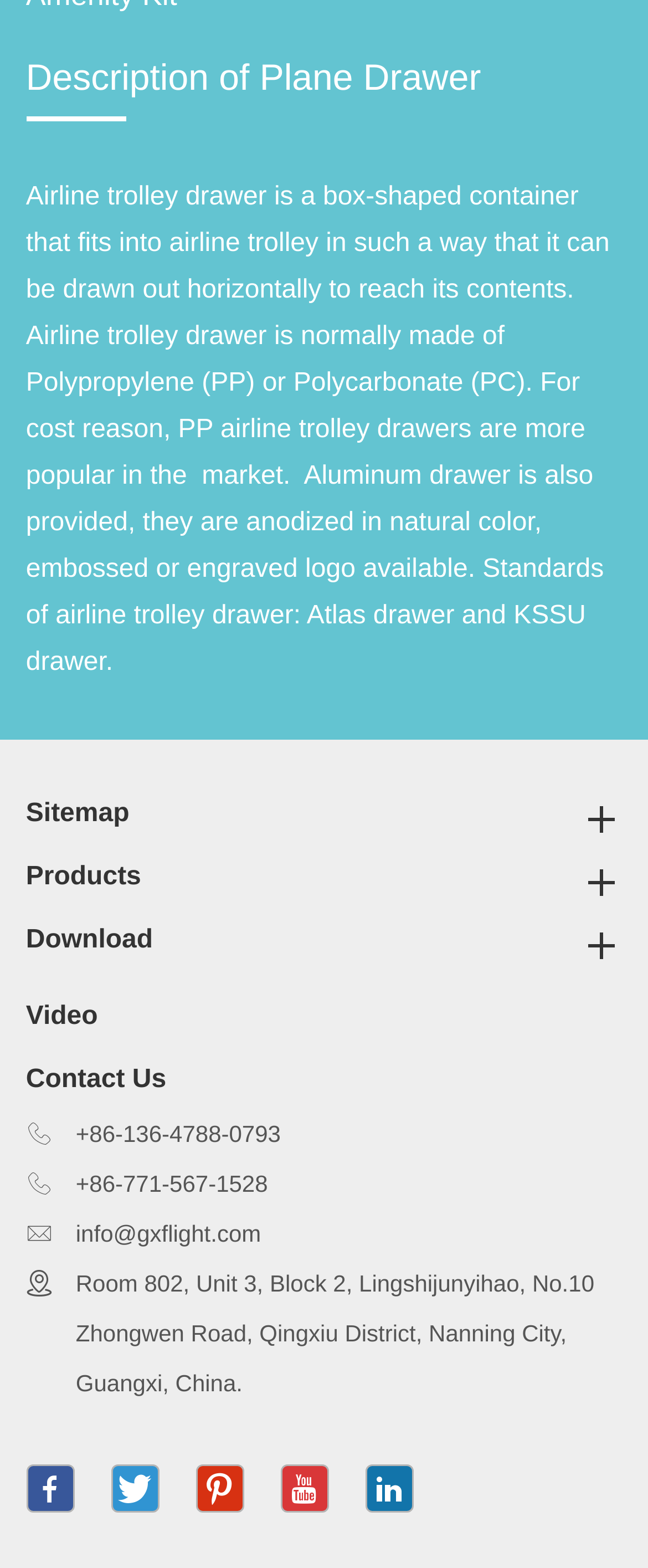Pinpoint the bounding box coordinates of the element to be clicked to execute the instruction: "Check Privacy Policy".

[0.482, 0.803, 0.705, 0.828]